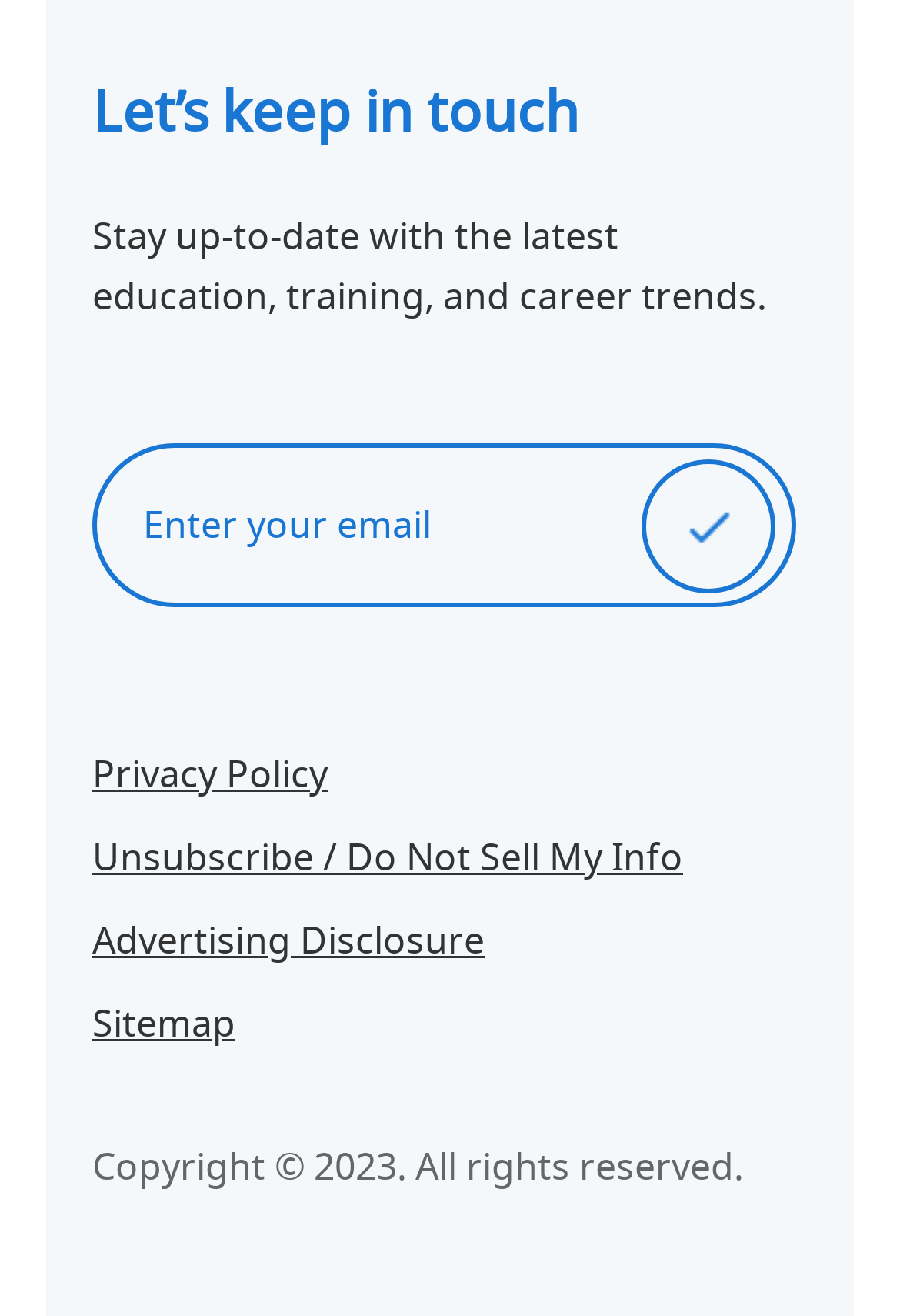Reply to the question below using a single word or brief phrase:
What is the copyright year of the webpage?

2023